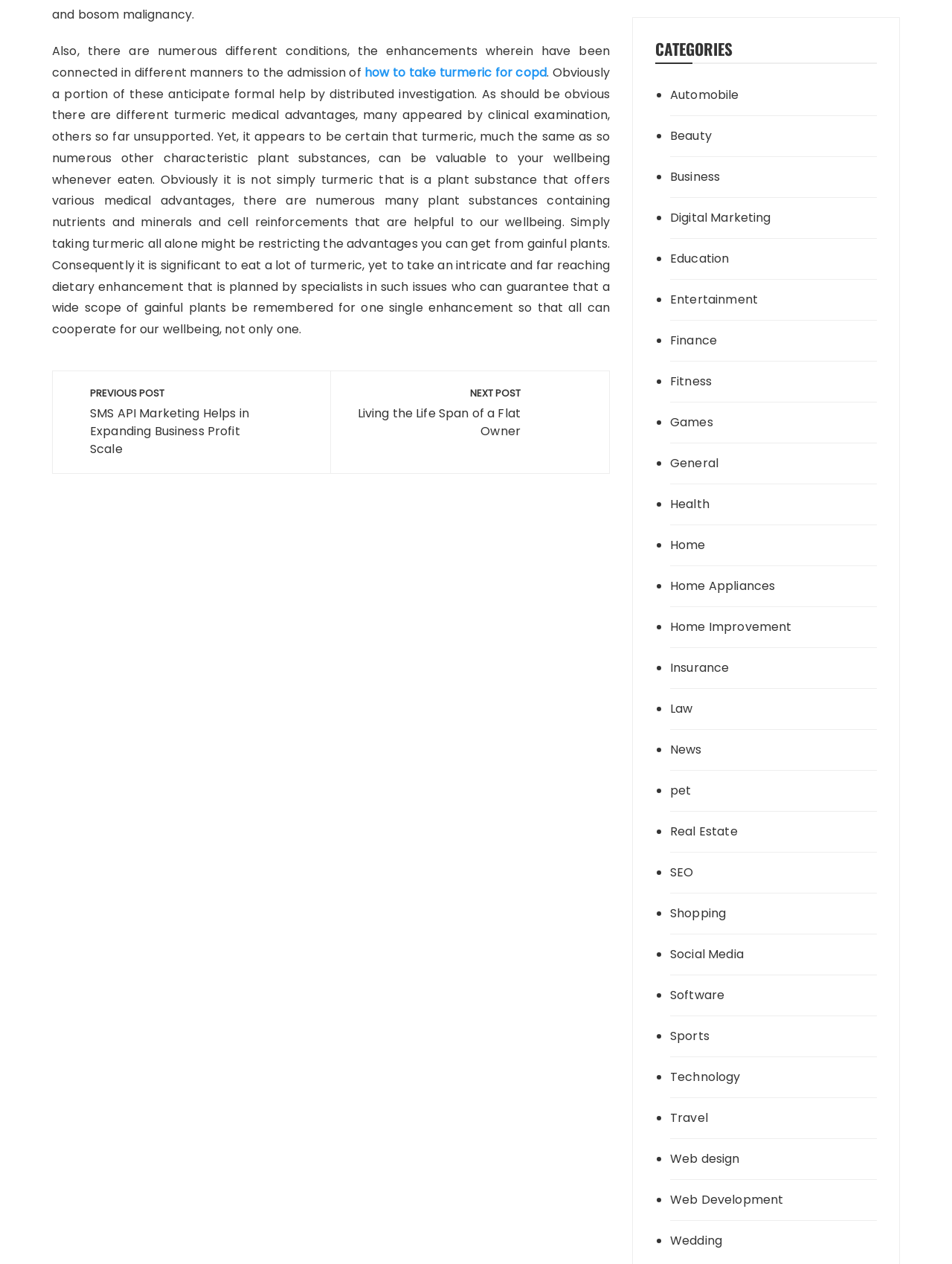Locate the bounding box of the UI element described in the following text: "Home Improvement".

[0.704, 0.489, 0.878, 0.503]